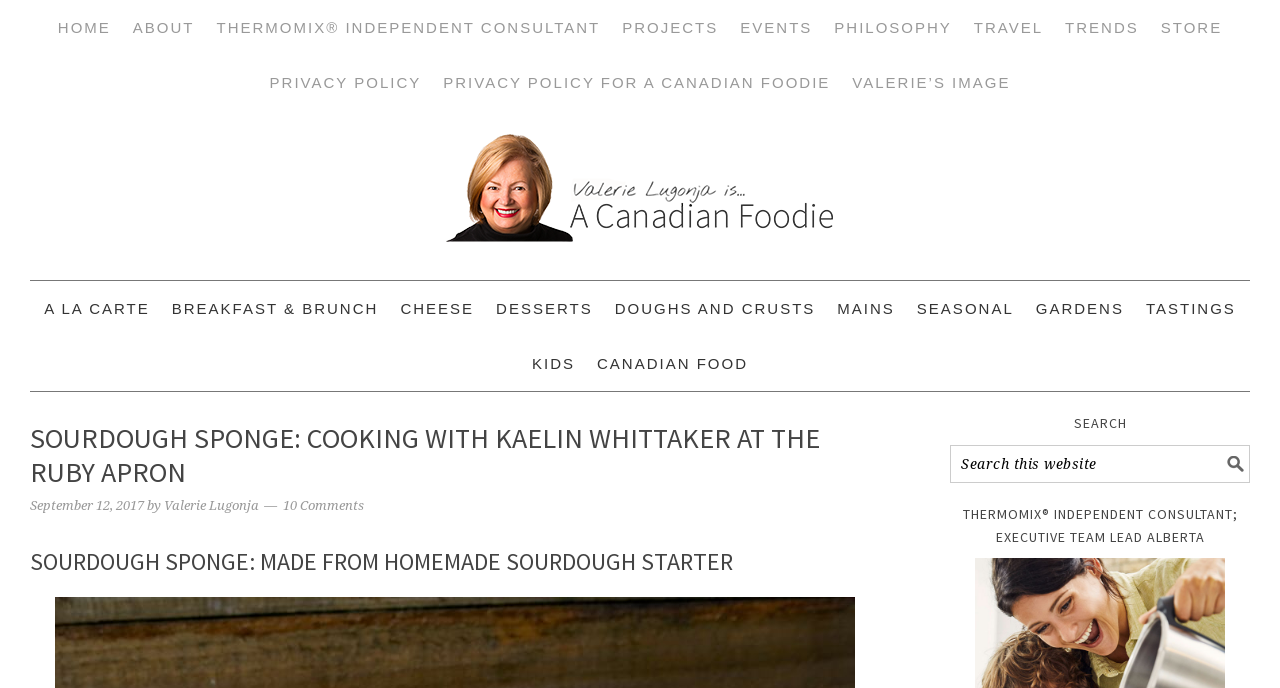Find the bounding box coordinates for the HTML element described as: "Kids". The coordinates should consist of four float values between 0 and 1, i.e., [left, top, right, bottom].

[0.408, 0.488, 0.457, 0.568]